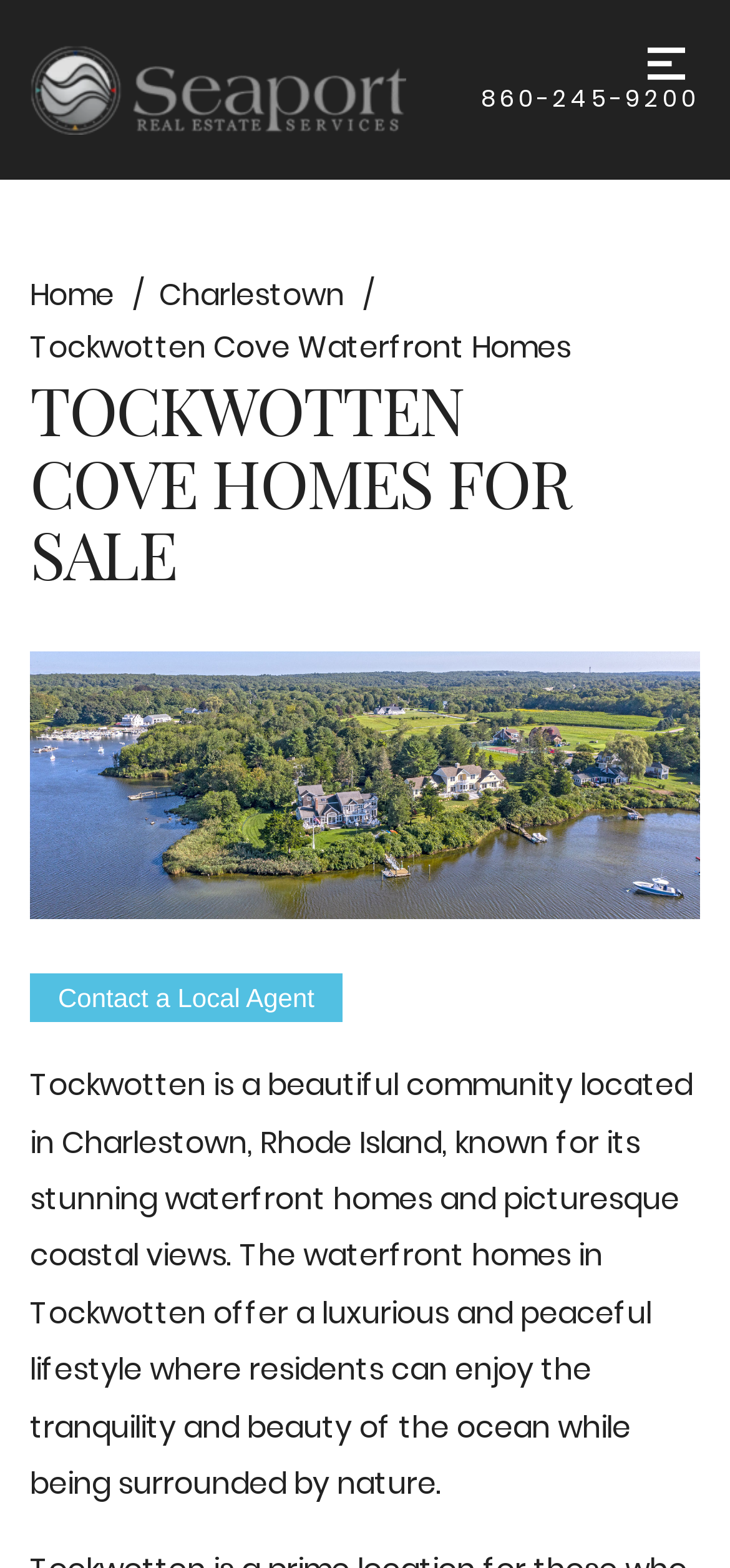Give a succinct answer to this question in a single word or phrase: 
What is the location of the community featured on this webpage?

Charlestown, Rhode Island